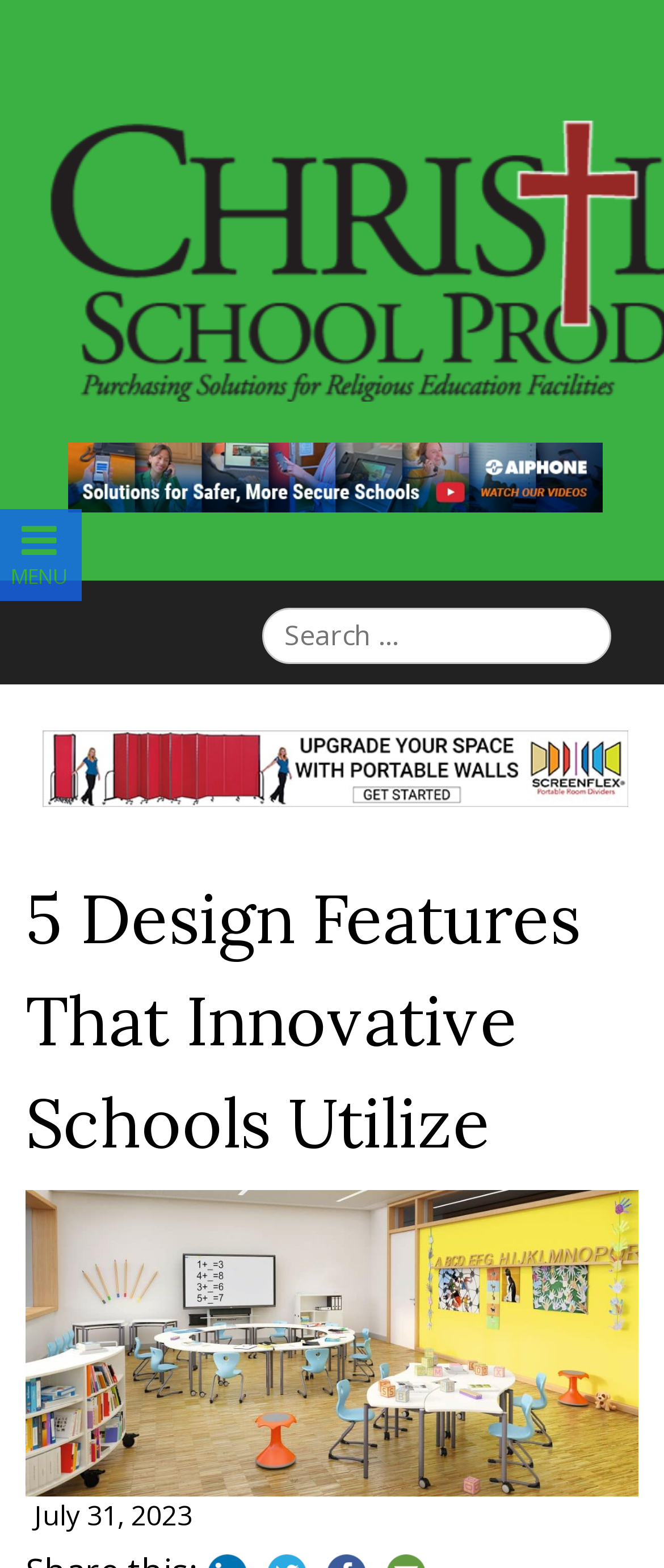What is the category of the article? Observe the screenshot and provide a one-word or short phrase answer.

ARTICLES